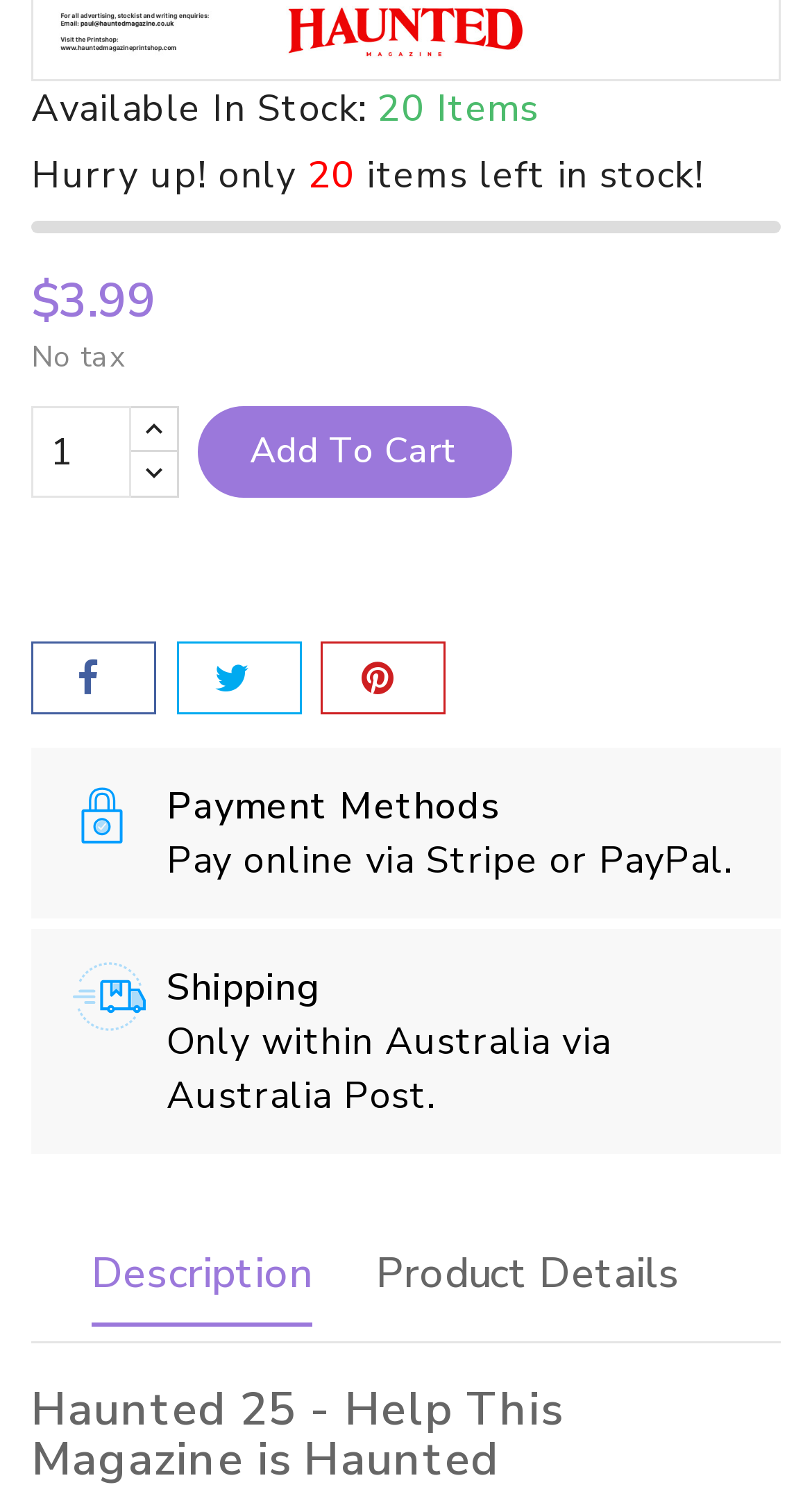Please identify the bounding box coordinates of the region to click in order to complete the given instruction: "View the previous article". The coordinates should be four float numbers between 0 and 1, i.e., [left, top, right, bottom].

None